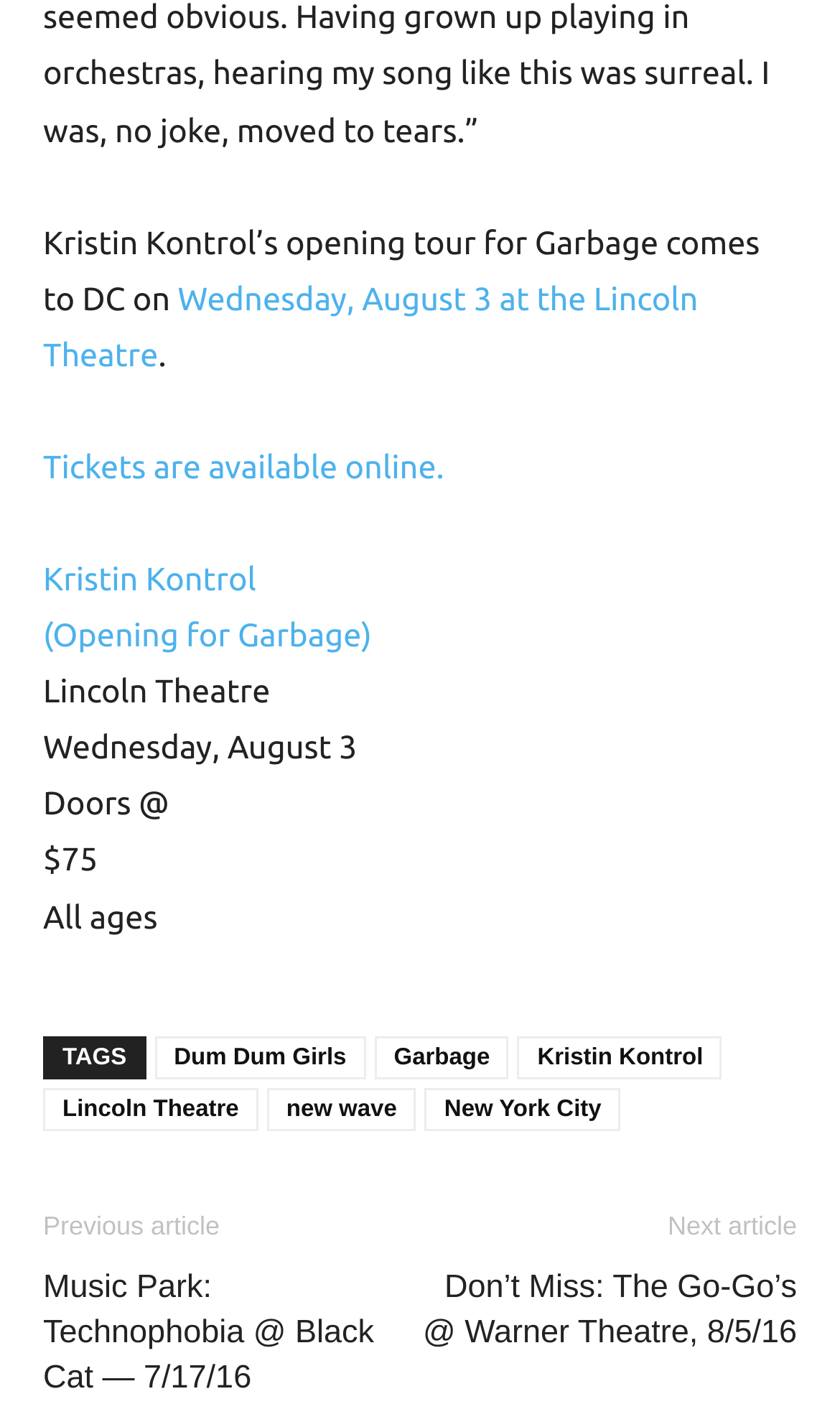Please identify the bounding box coordinates of the clickable region that I should interact with to perform the following instruction: "Read the article about Music Park". The coordinates should be expressed as four float numbers between 0 and 1, i.e., [left, top, right, bottom].

[0.051, 0.9, 0.5, 0.997]